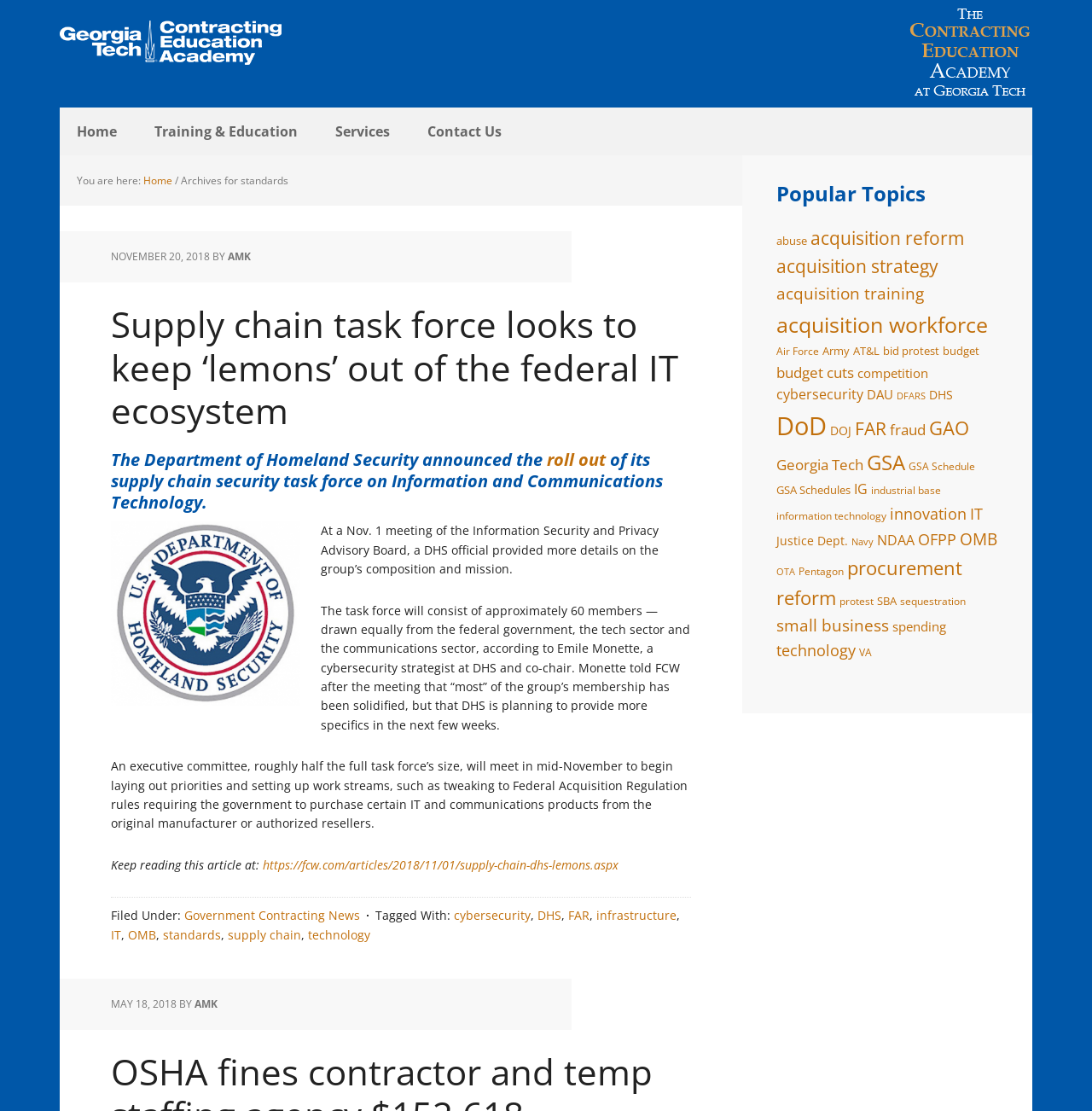Highlight the bounding box coordinates of the element you need to click to perform the following instruction: "Read the article 'Supply chain task force looks to keep ‘lemons’ out of the federal IT ecosystem'."

[0.102, 0.208, 0.633, 0.389]